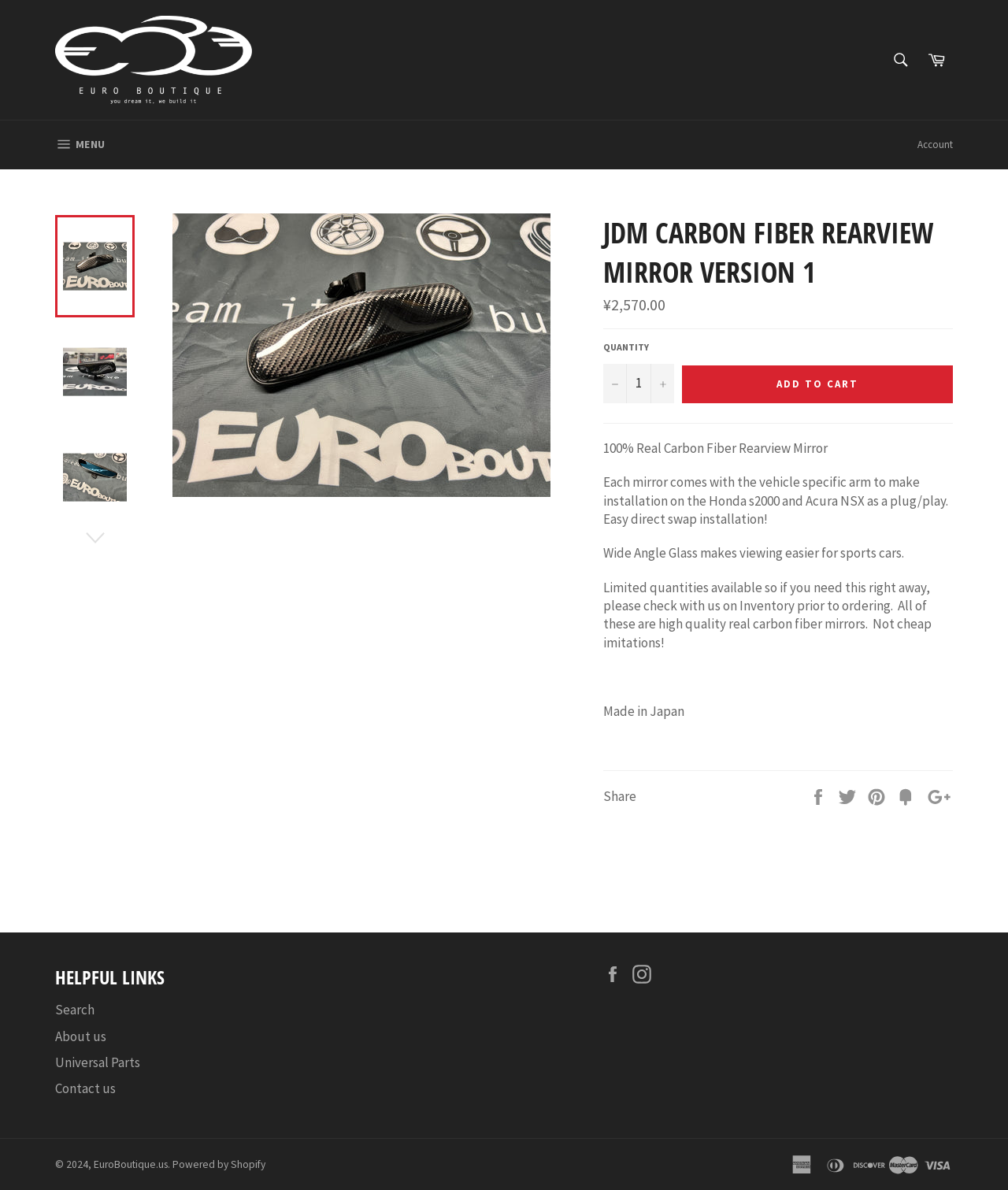Find the primary header on the webpage and provide its text.

JDM CARBON FIBER REARVIEW MIRROR VERSION 1